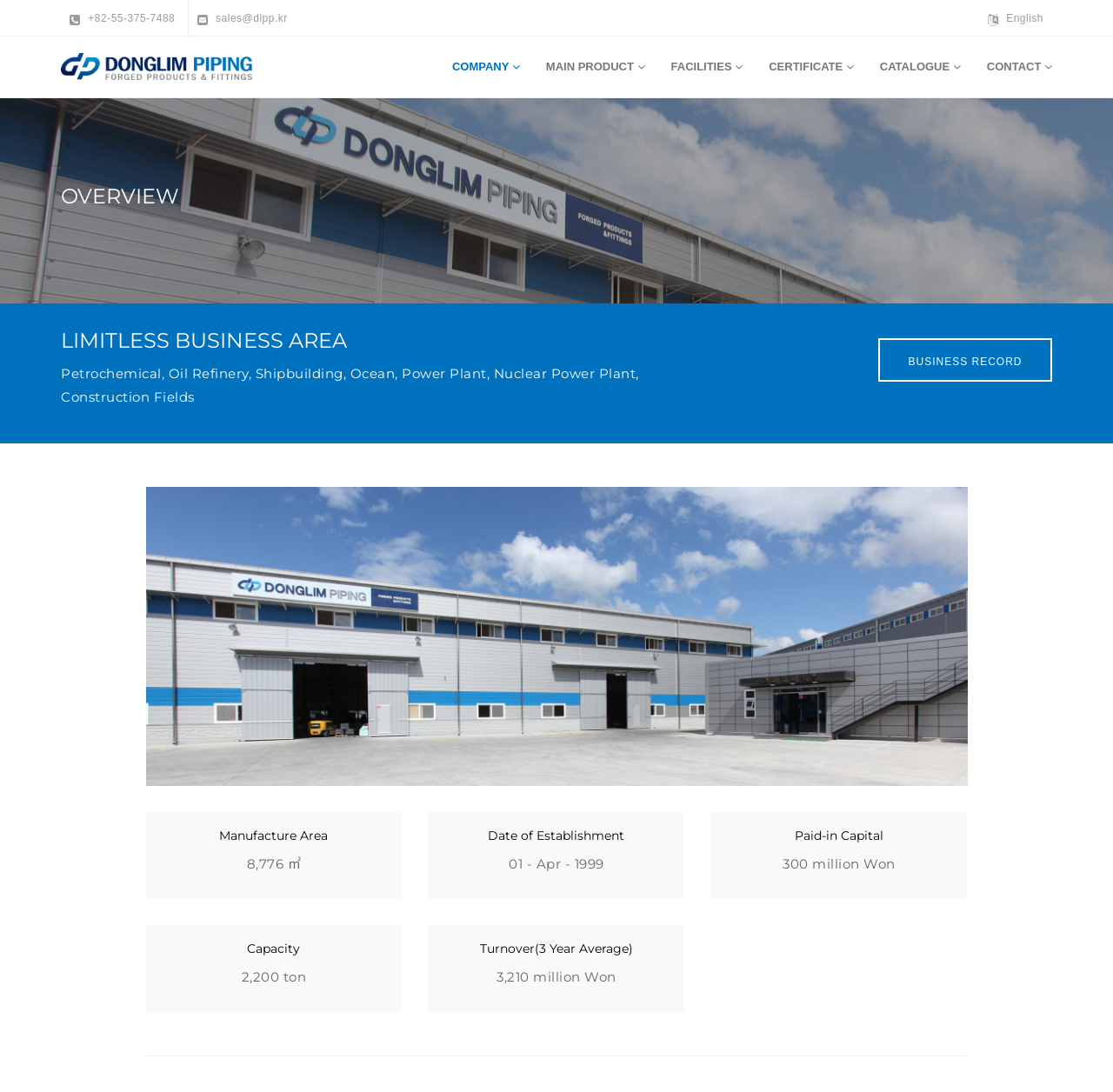Please identify the bounding box coordinates of the element's region that should be clicked to execute the following instruction: "Go to Register". The bounding box coordinates must be four float numbers between 0 and 1, i.e., [left, top, right, bottom].

None